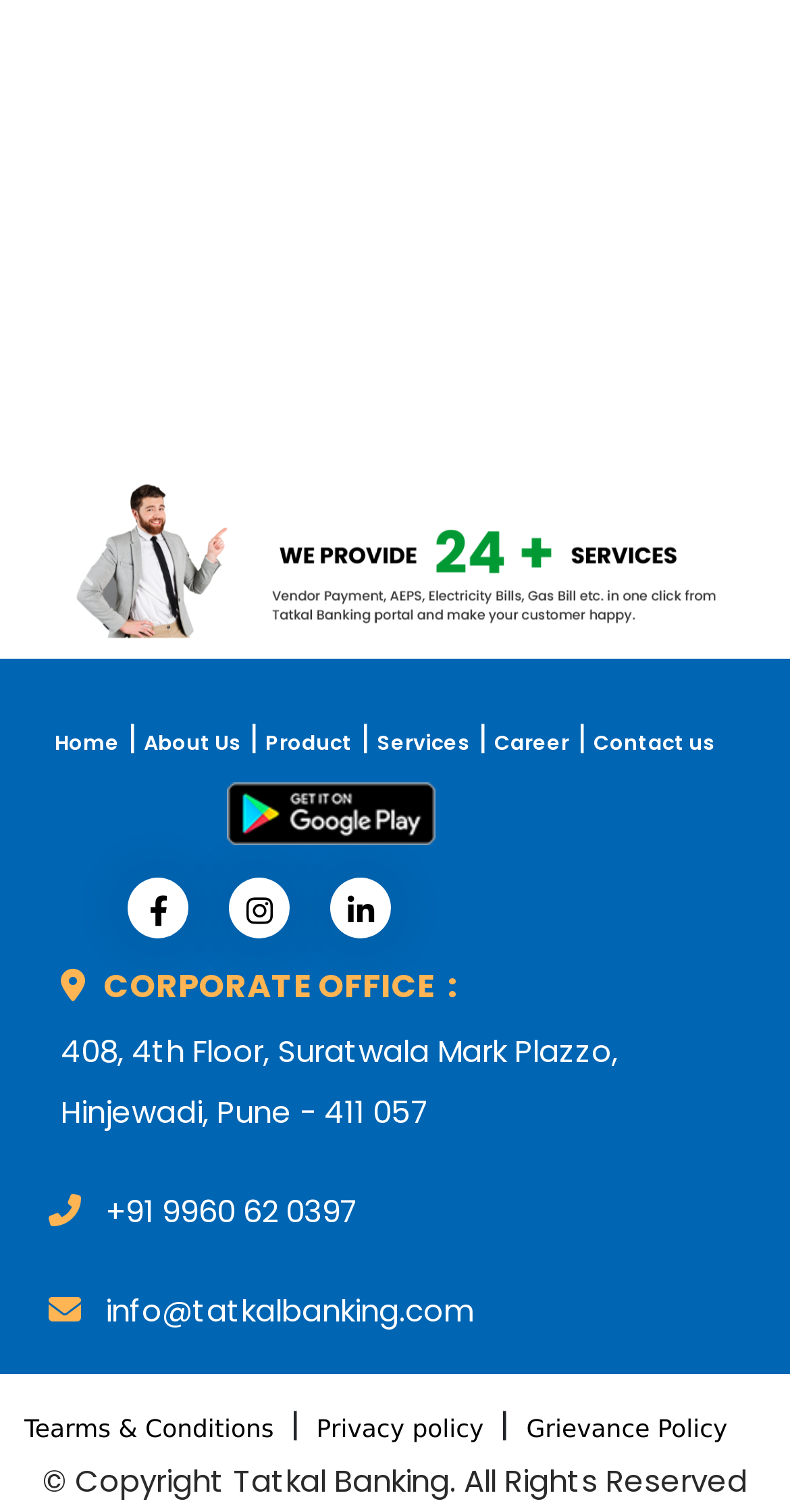With reference to the screenshot, provide a detailed response to the question below:
What are the social media icons available?

I found the social media icons by looking at the middle section of the webpage, below the navigation menu, where there are three links with icons.